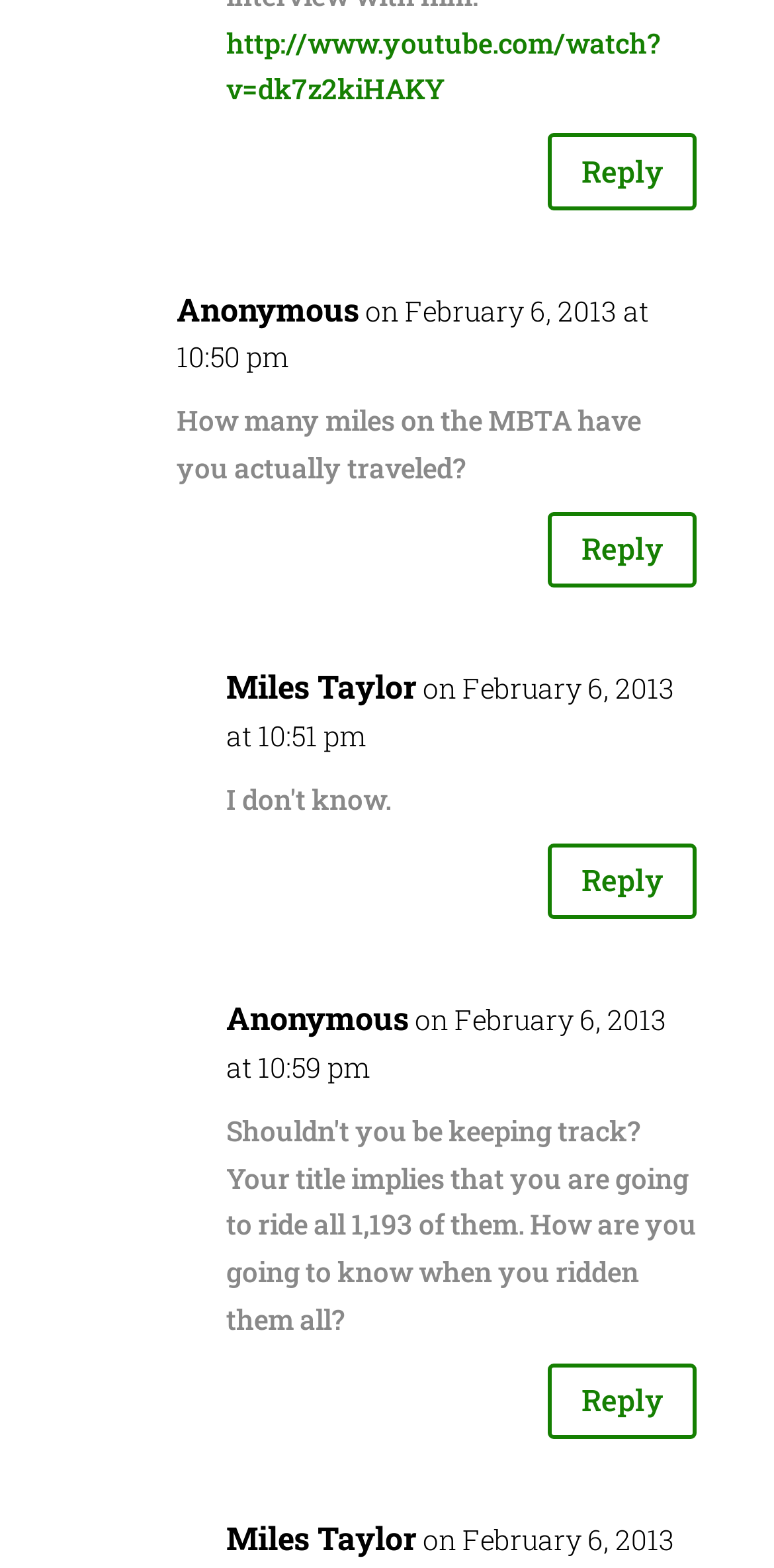Based on the element description "Reply", predict the bounding box coordinates of the UI element.

[0.708, 0.085, 0.9, 0.134]